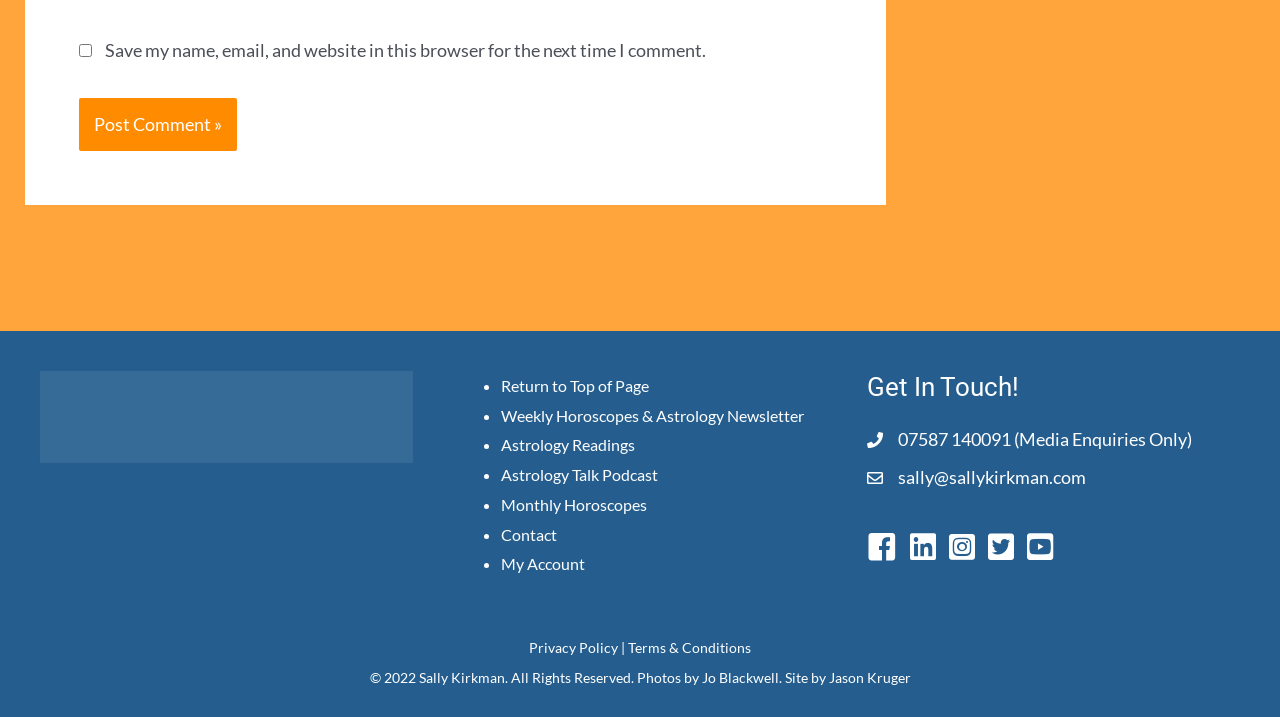Analyze the image and give a detailed response to the question:
What is the purpose of the checkbox at the top?

The checkbox at the top has the text 'Save my name, email, and website in this browser for the next time I comment.' which implies that its purpose is to save the user's comment information for future use.